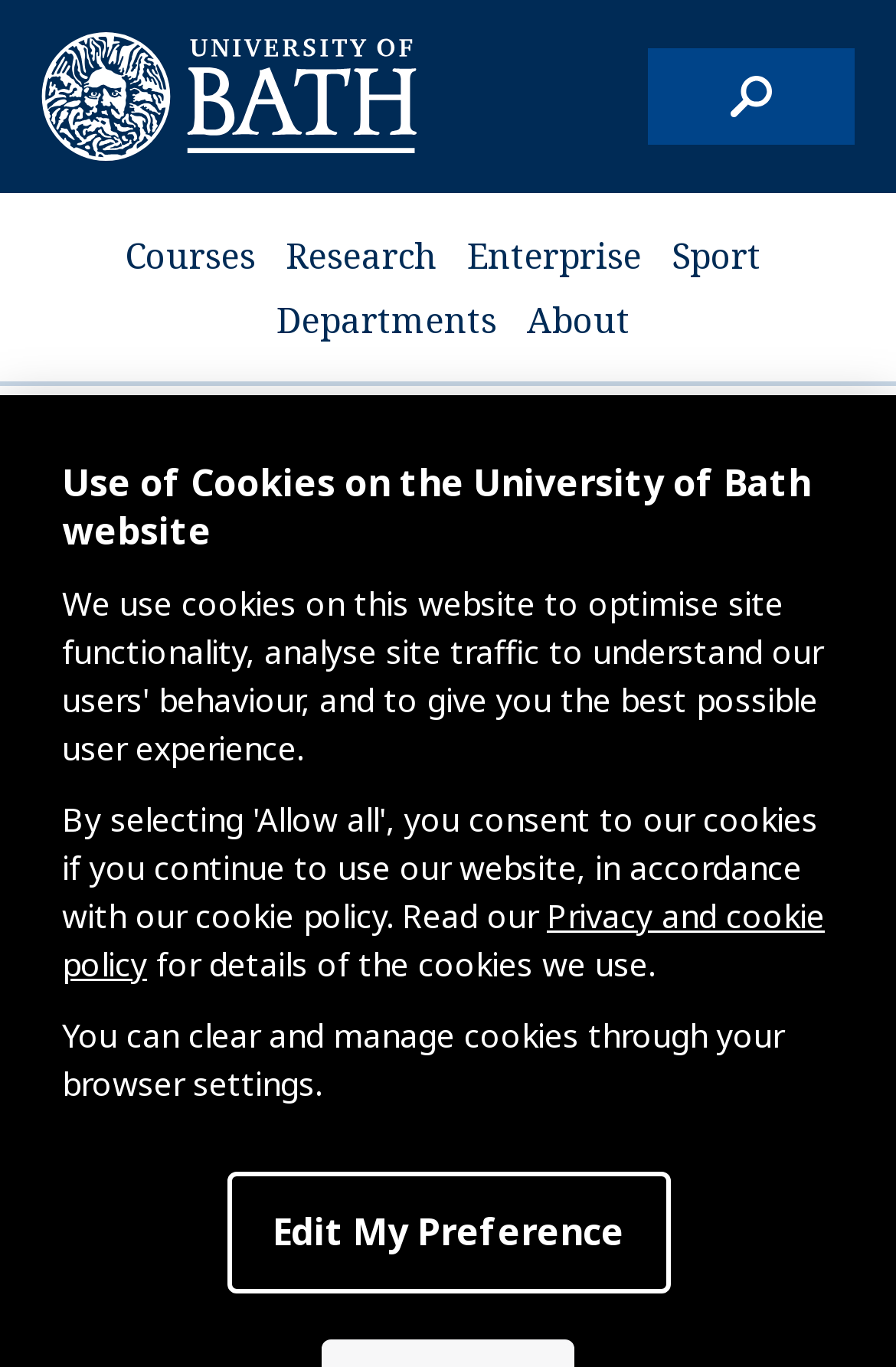How many links are there in the top navigation bar?
Please provide a single word or phrase as the answer based on the screenshot.

5